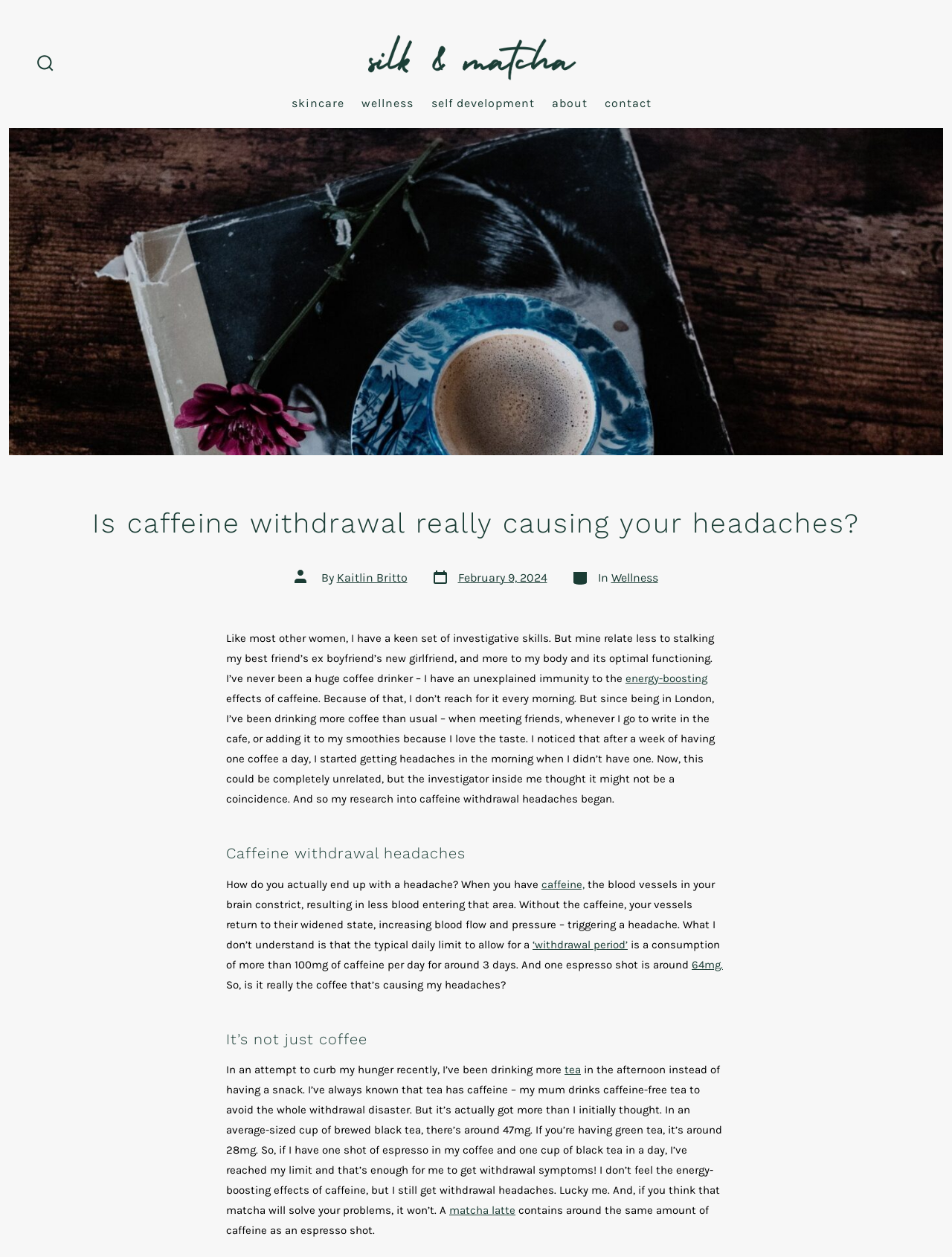Kindly provide the bounding box coordinates of the section you need to click on to fulfill the given instruction: "Read the wellness category".

[0.38, 0.074, 0.435, 0.091]